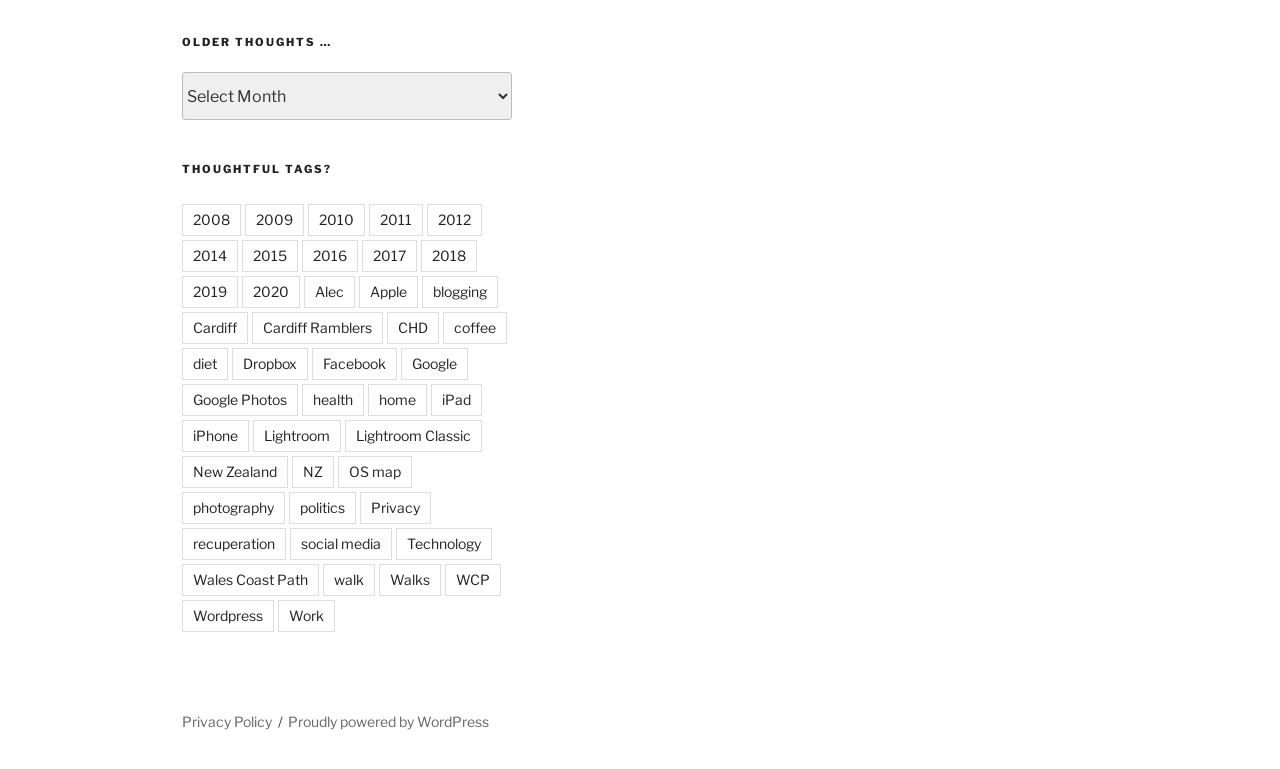Pinpoint the bounding box coordinates of the clickable area necessary to execute the following instruction: "View the 'Privacy Policy'". The coordinates should be given as four float numbers between 0 and 1, namely [left, top, right, bottom].

[0.142, 0.928, 0.212, 0.95]